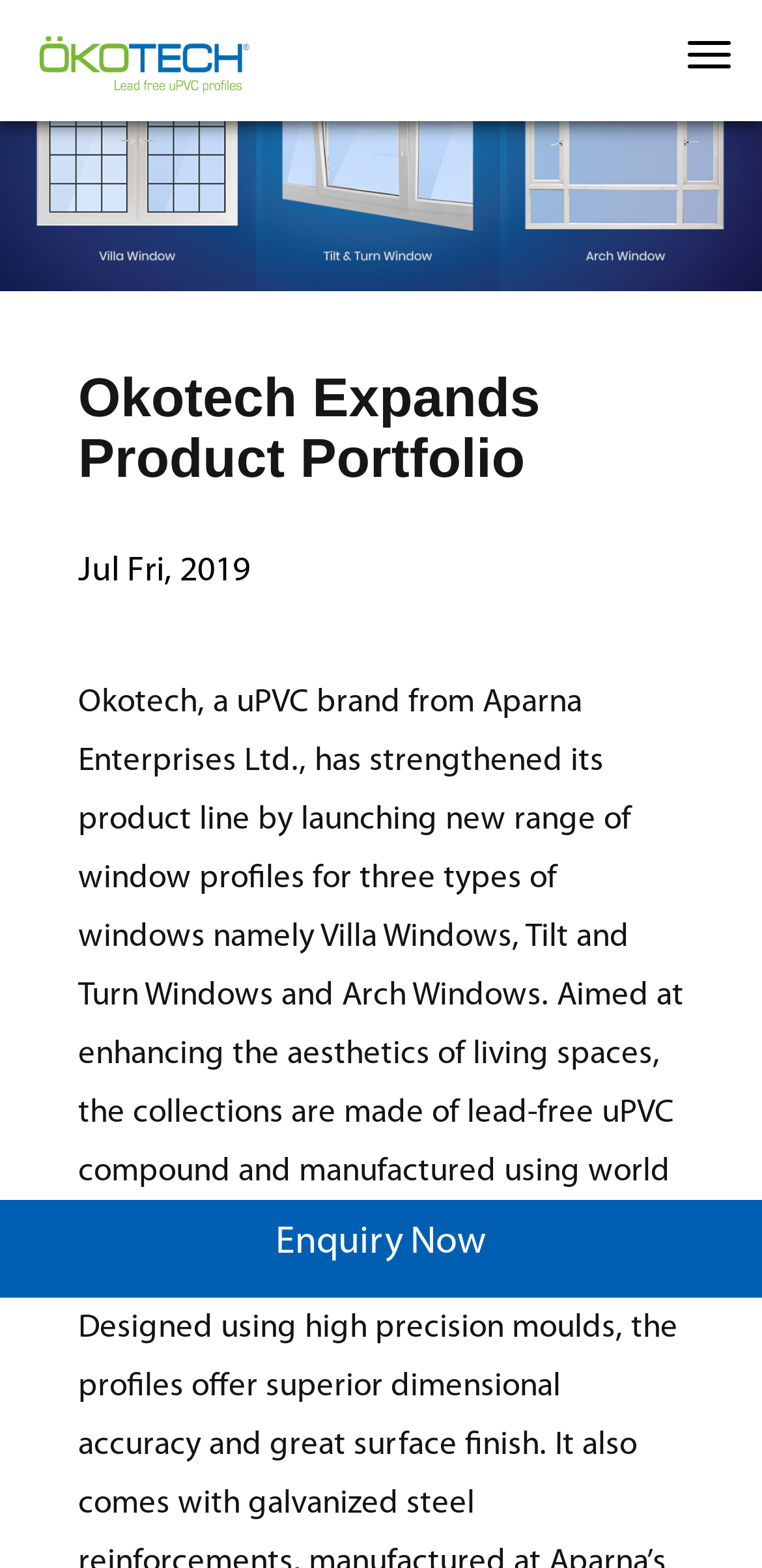Detail the webpage's structure and highlights in your description.

The webpage is about Okotech, a uPVC brand from Aparna Enterprises Ltd., and its expansion of product portfolio. At the top left corner, there is a header logo, and at the top right corner, there is a toggle navigation button. Below the header section, there is a large image that spans the entire width of the page, likely a banner image related to Okotech's product portfolio expansion.

Below the image, there is a heading that reads "Okotech Expands Product Portfolio" centered on the page. Next to the heading, there is a date "Jul Fri, 2019" on the left side. Below the heading, there is a paragraph of text that summarizes Okotech's new product line, including the types of windows and the features of the collections.

At the bottom of the page, there is a call-to-action link "Enquiry Now" that spans the entire width of the page, encouraging visitors to take action.